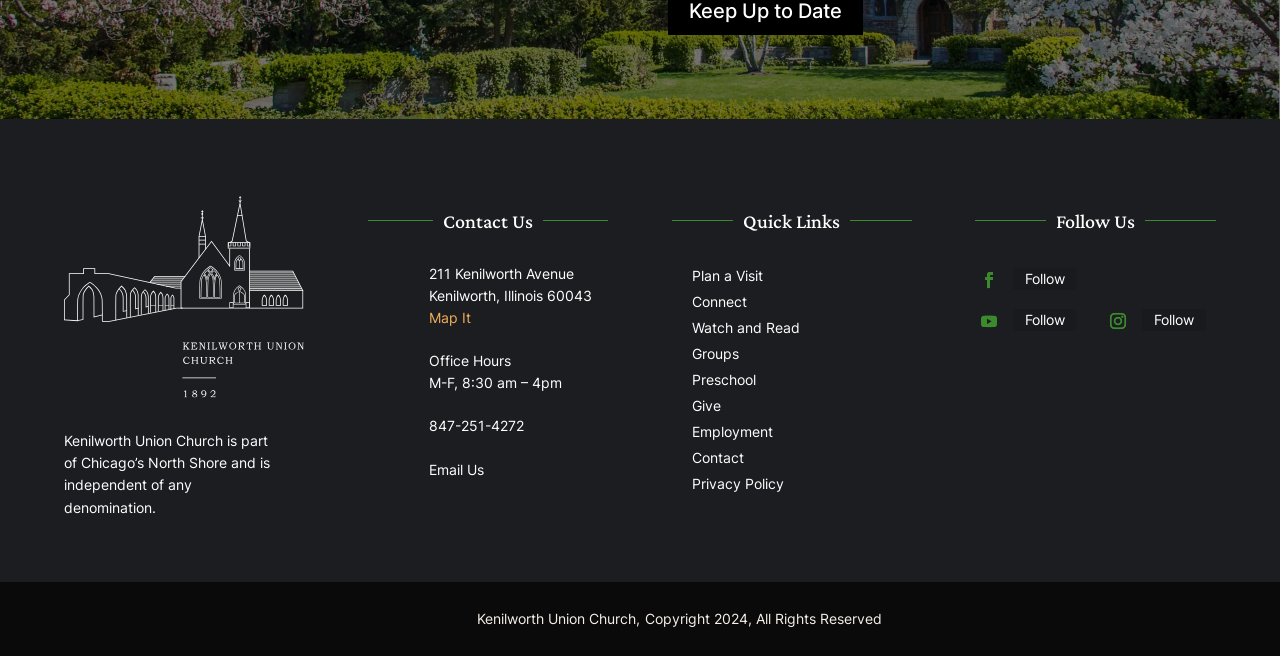What is the name of the church?
From the screenshot, provide a brief answer in one word or phrase.

Kenilworth Union Church